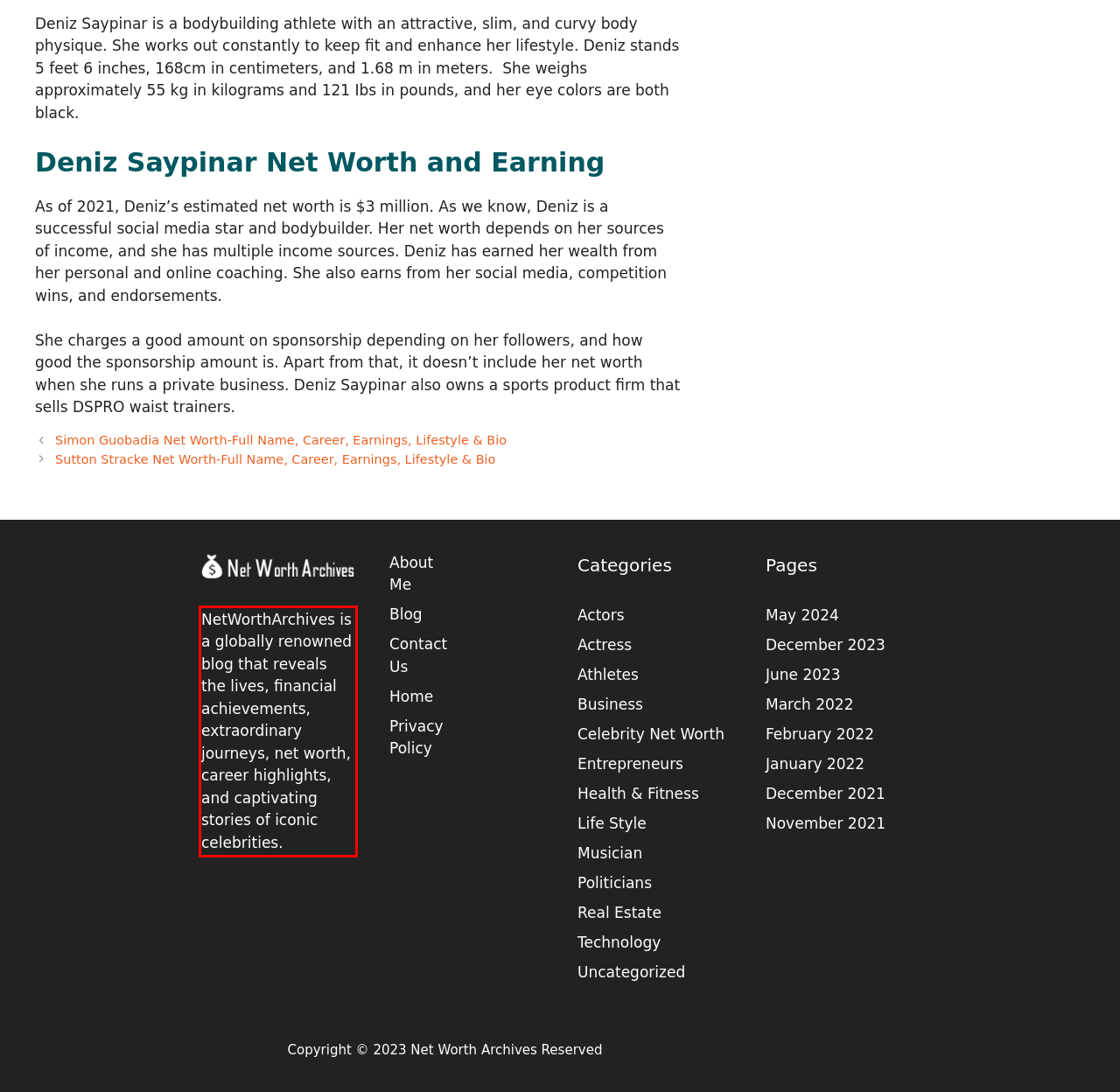Please examine the screenshot of the webpage and read the text present within the red rectangle bounding box.

NetWorthArchives is a globally renowned blog that reveals the lives, financial achievements, extraordinary journeys, net worth, career highlights, and captivating stories of iconic celebrities.